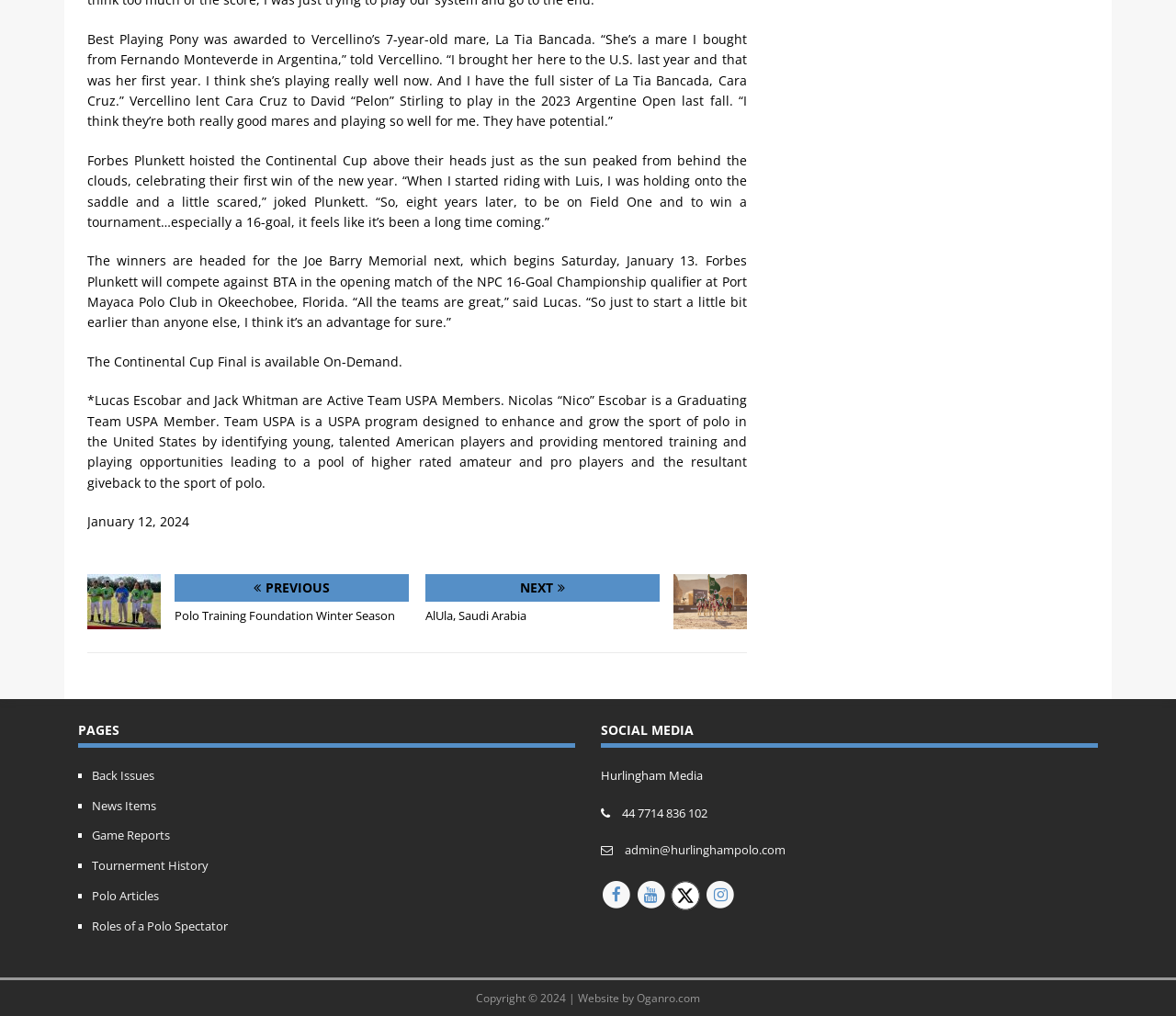Please locate the bounding box coordinates of the element that should be clicked to complete the given instruction: "Click the 'Back Issues' link".

[0.078, 0.755, 0.131, 0.771]